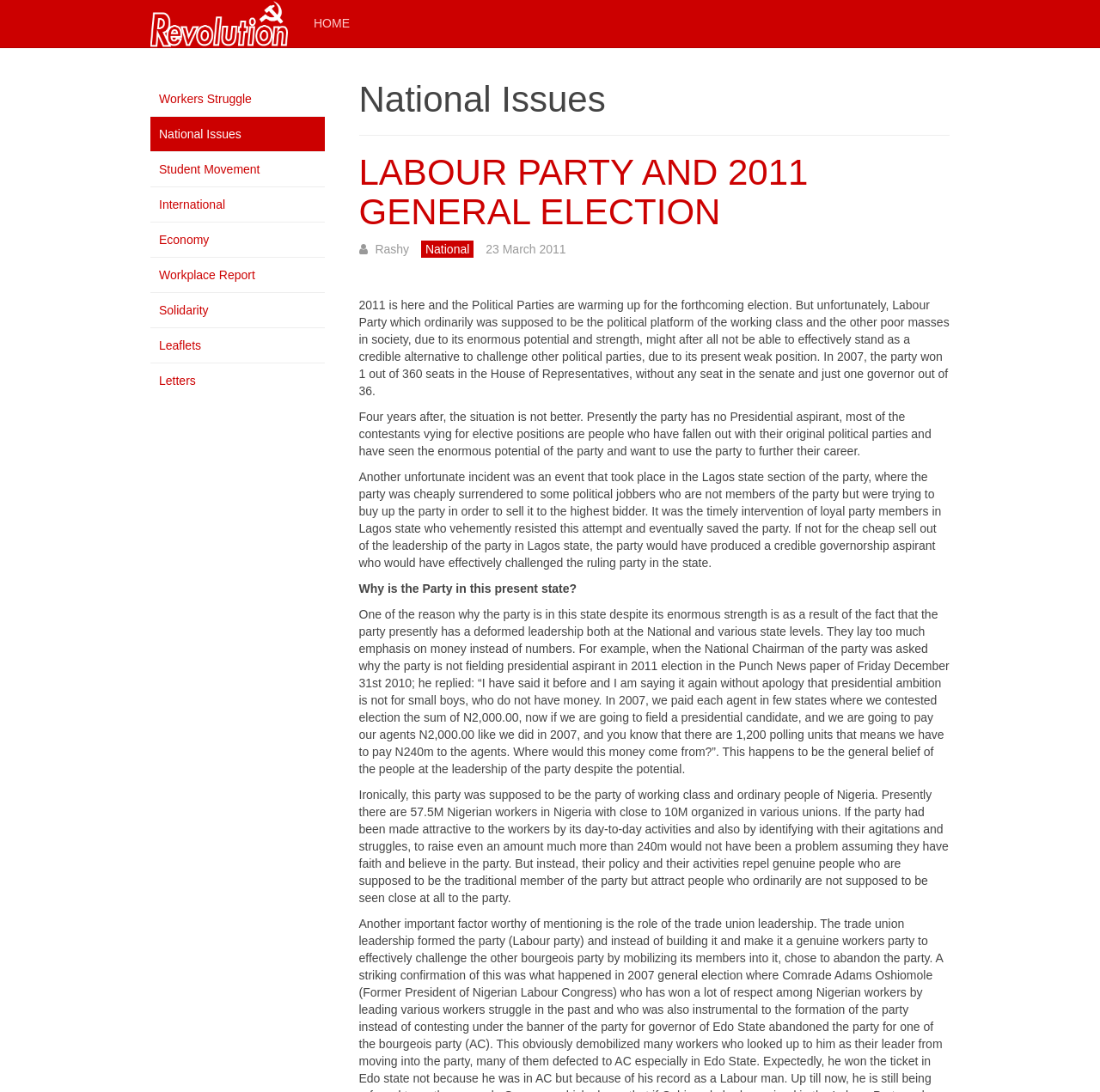Please determine the bounding box coordinates of the element to click in order to execute the following instruction: "Click on the 'LABOUR PARTY AND 2011 GENERAL ELECTION' link". The coordinates should be four float numbers between 0 and 1, specified as [left, top, right, bottom].

[0.326, 0.139, 0.735, 0.213]